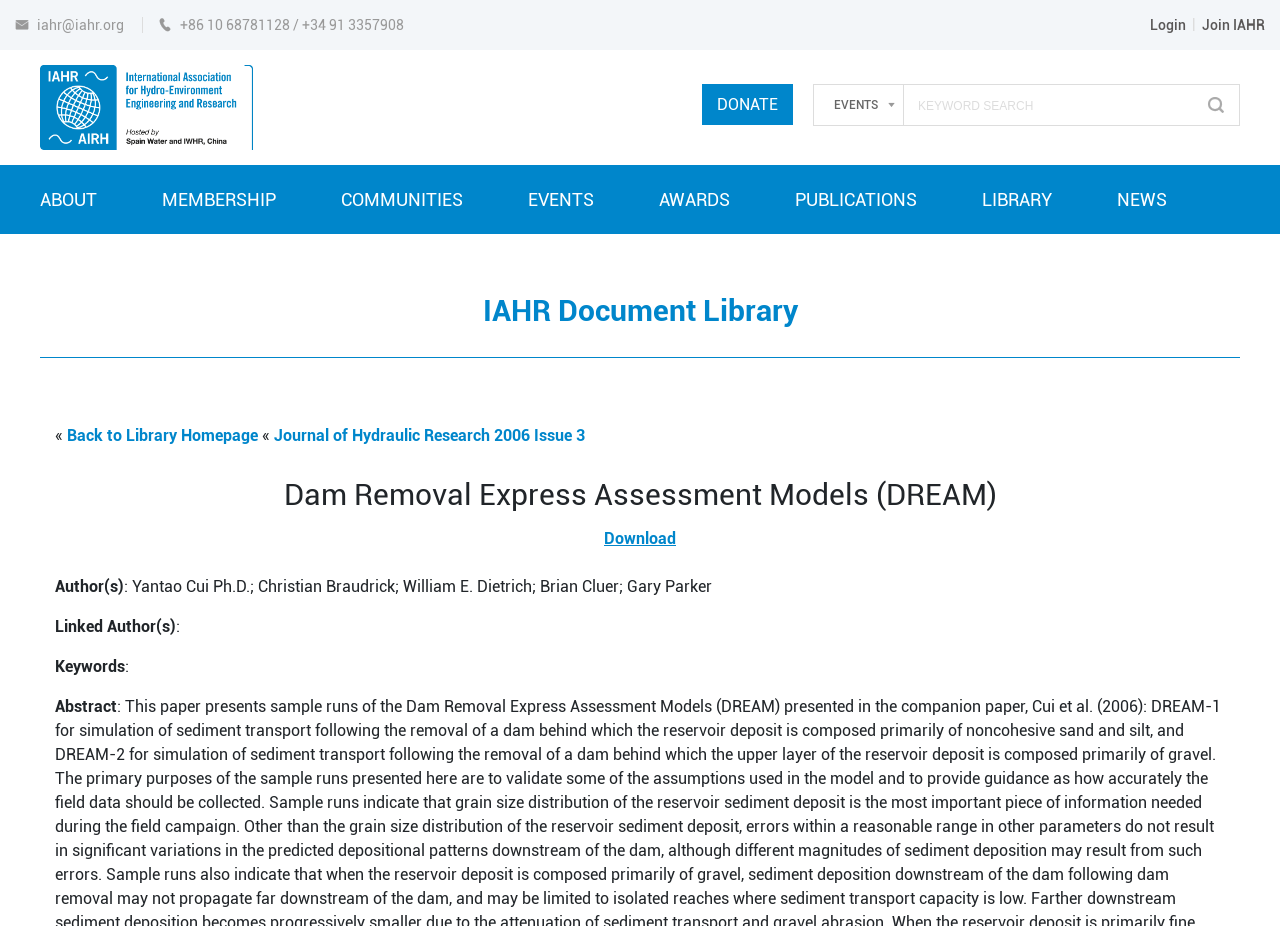What is the author of the current document?
Using the image as a reference, give a one-word or short phrase answer.

Yantao Cui Ph.D. et al.